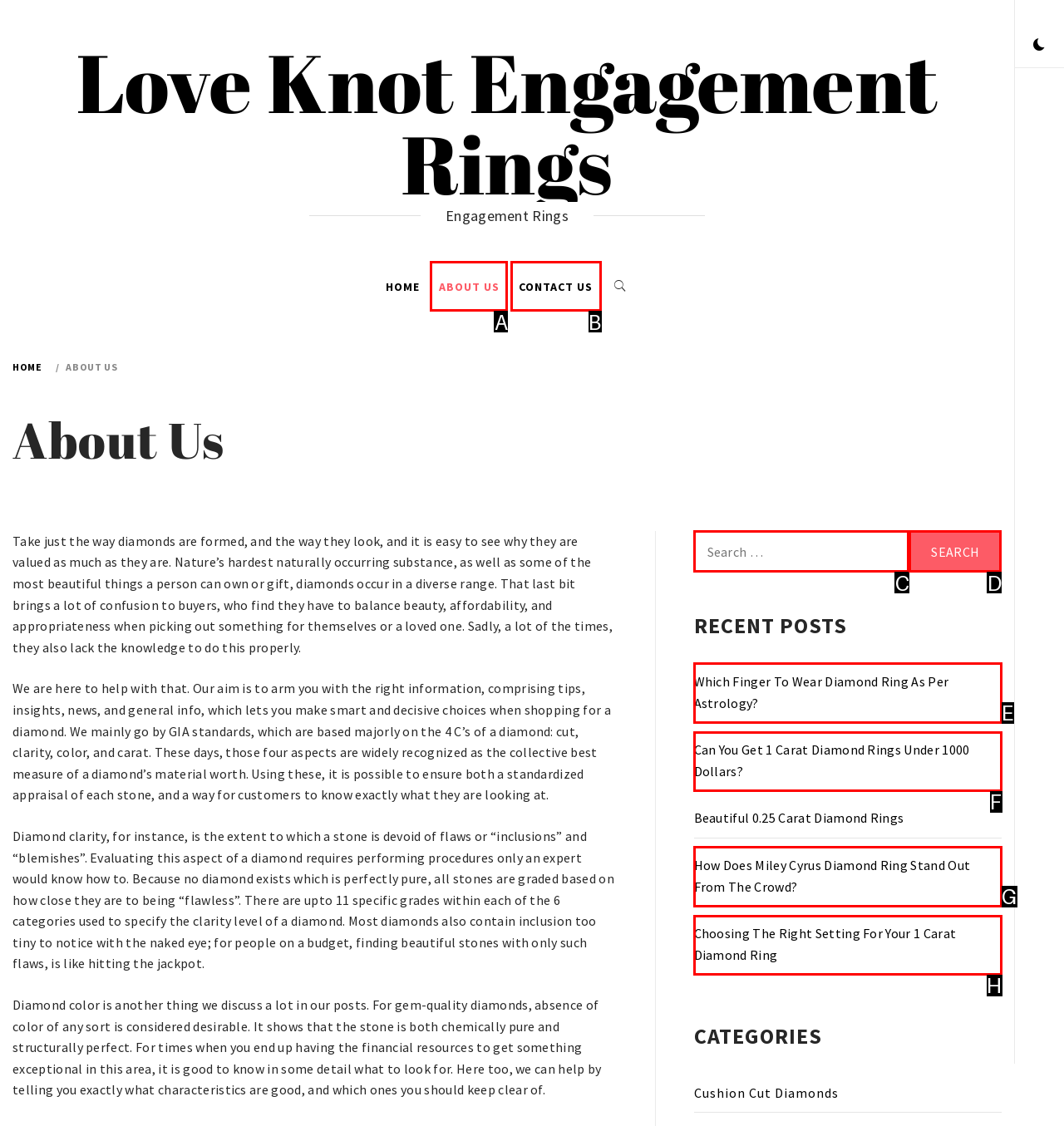Match the description: About Us to the appropriate HTML element. Respond with the letter of your selected option.

A